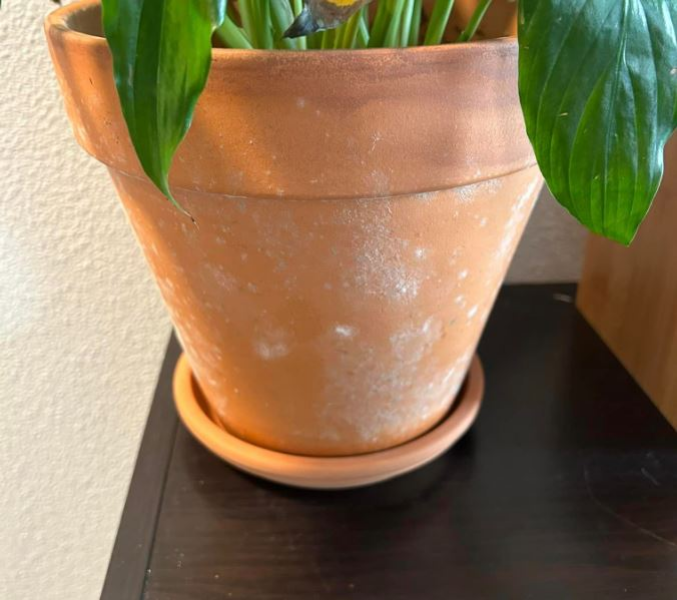Please provide a brief answer to the following inquiry using a single word or phrase:
Is the plant in the pot healthy?

Yes